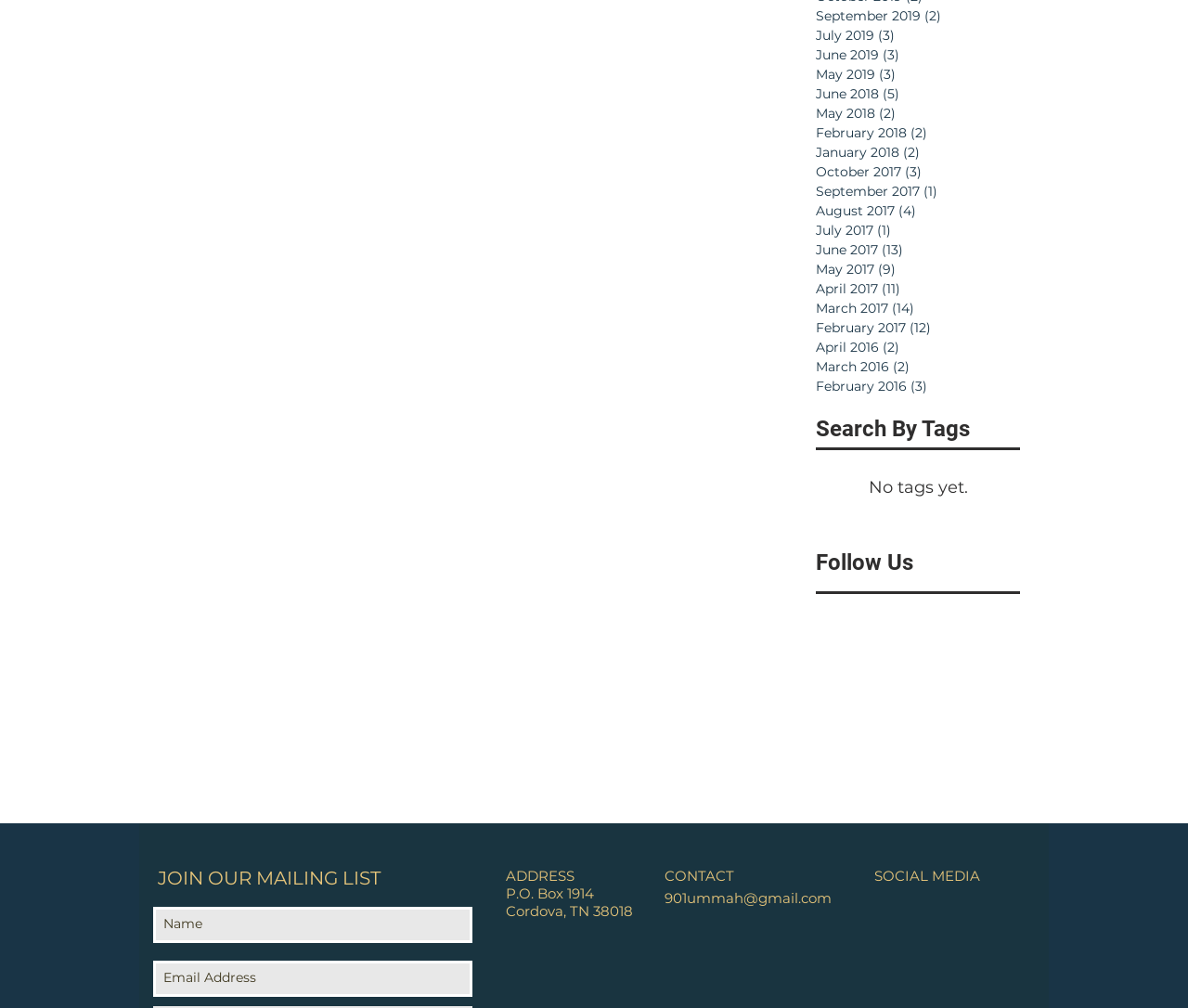Specify the bounding box coordinates (top-left x, top-left y, bottom-right x, bottom-right y) of the UI element in the screenshot that matches this description: January 2017

None